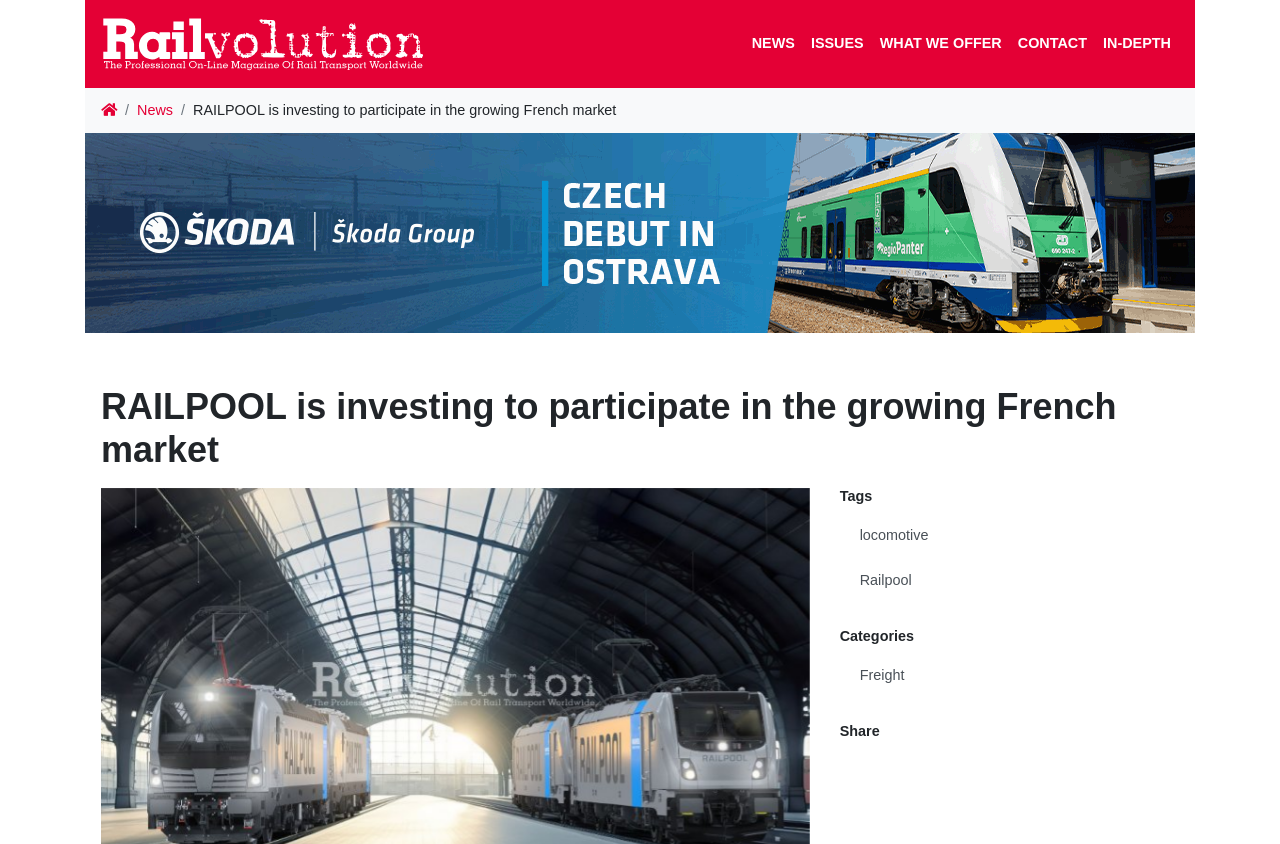What are the main navigation links?
Using the image, answer in one word or phrase.

NEWS, ISSUES, WHAT WE OFFER, CONTACT, IN-DEPTH